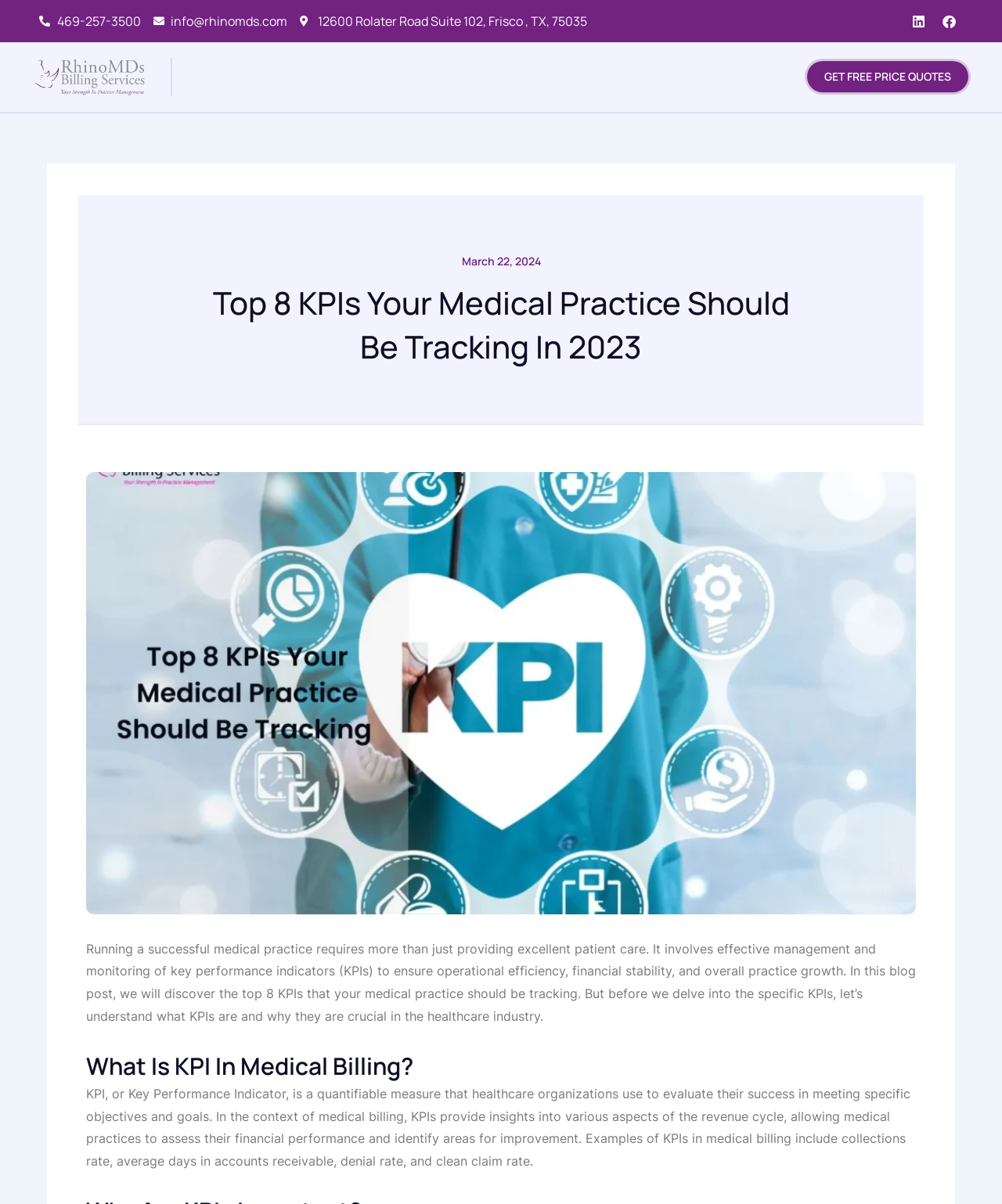Specify the bounding box coordinates of the area to click in order to execute this command: 'Go to the HOME page'. The coordinates should consist of four float numbers ranging from 0 to 1, and should be formatted as [left, top, right, bottom].

[0.271, 0.028, 0.322, 0.1]